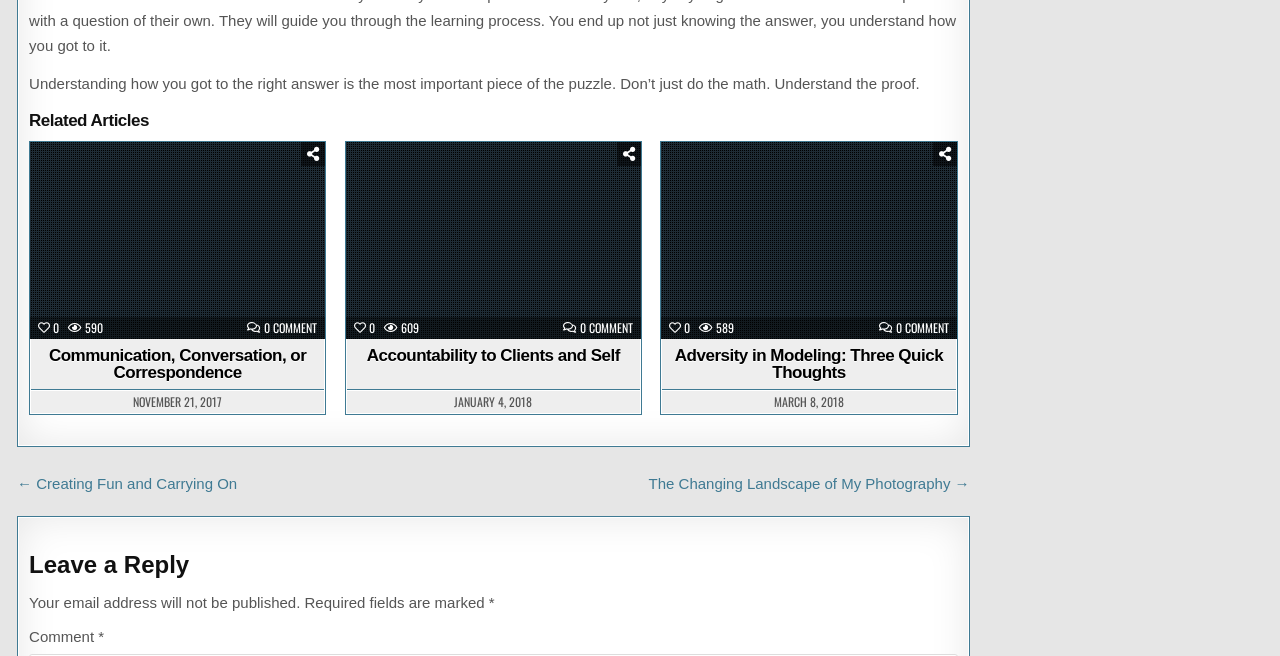Using the description "Industry", predict the bounding box of the relevant HTML element.

[0.602, 0.282, 0.662, 0.31]